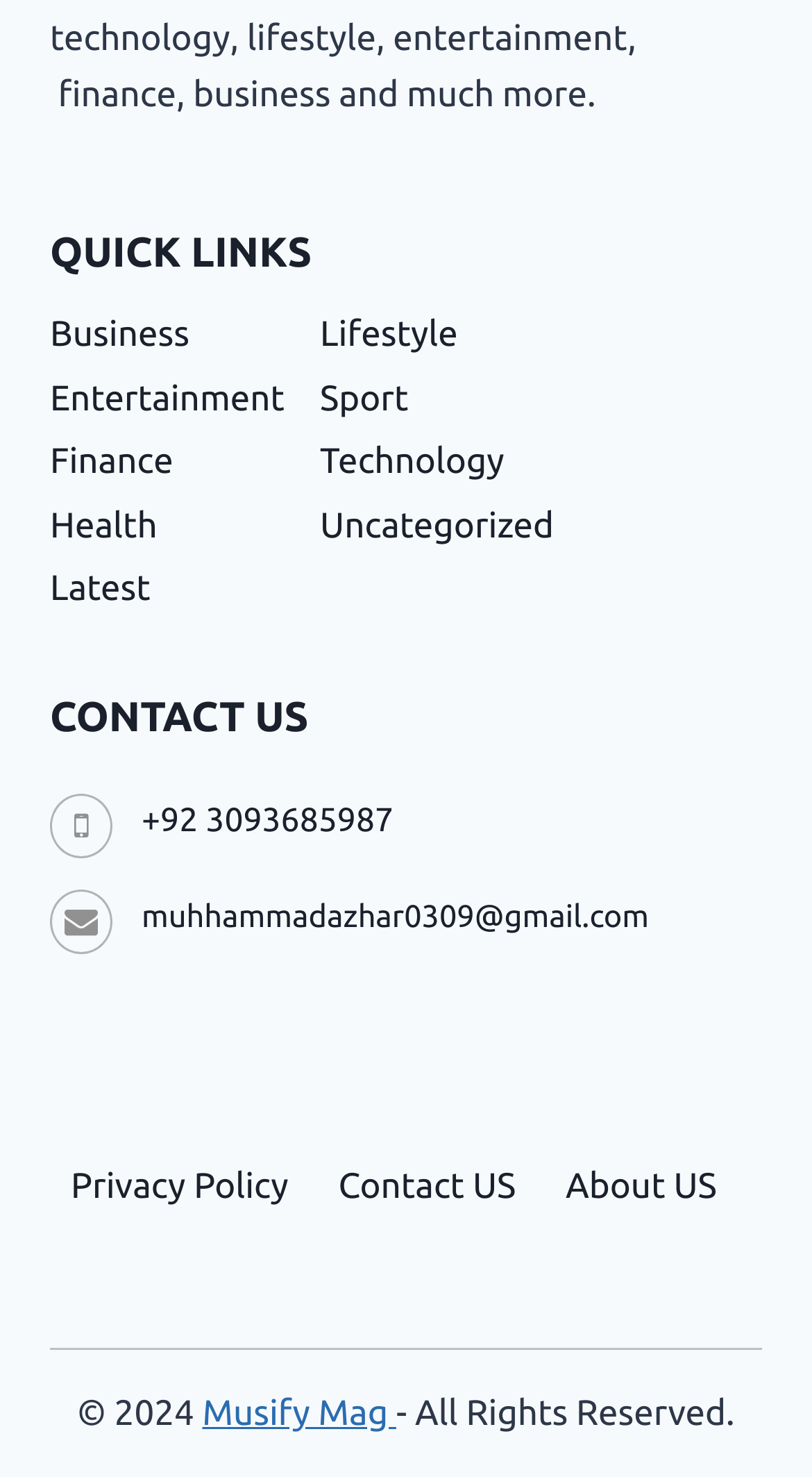Pinpoint the bounding box coordinates of the clickable element to carry out the following instruction: "Click on Business."

[0.062, 0.213, 0.233, 0.24]